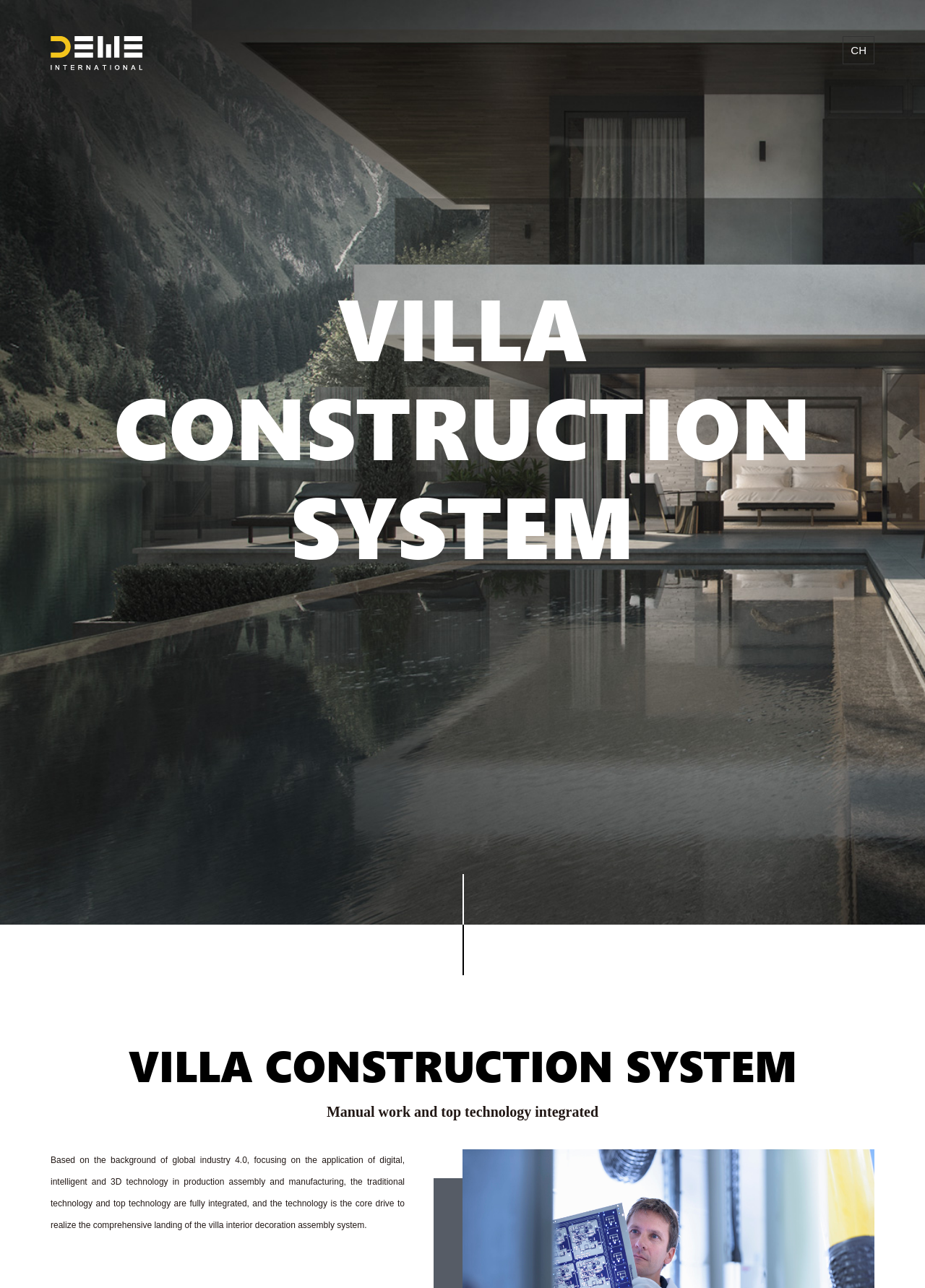What is the theme of the villa construction system?
Use the screenshot to answer the question with a single word or phrase.

Integration of traditional and top technology